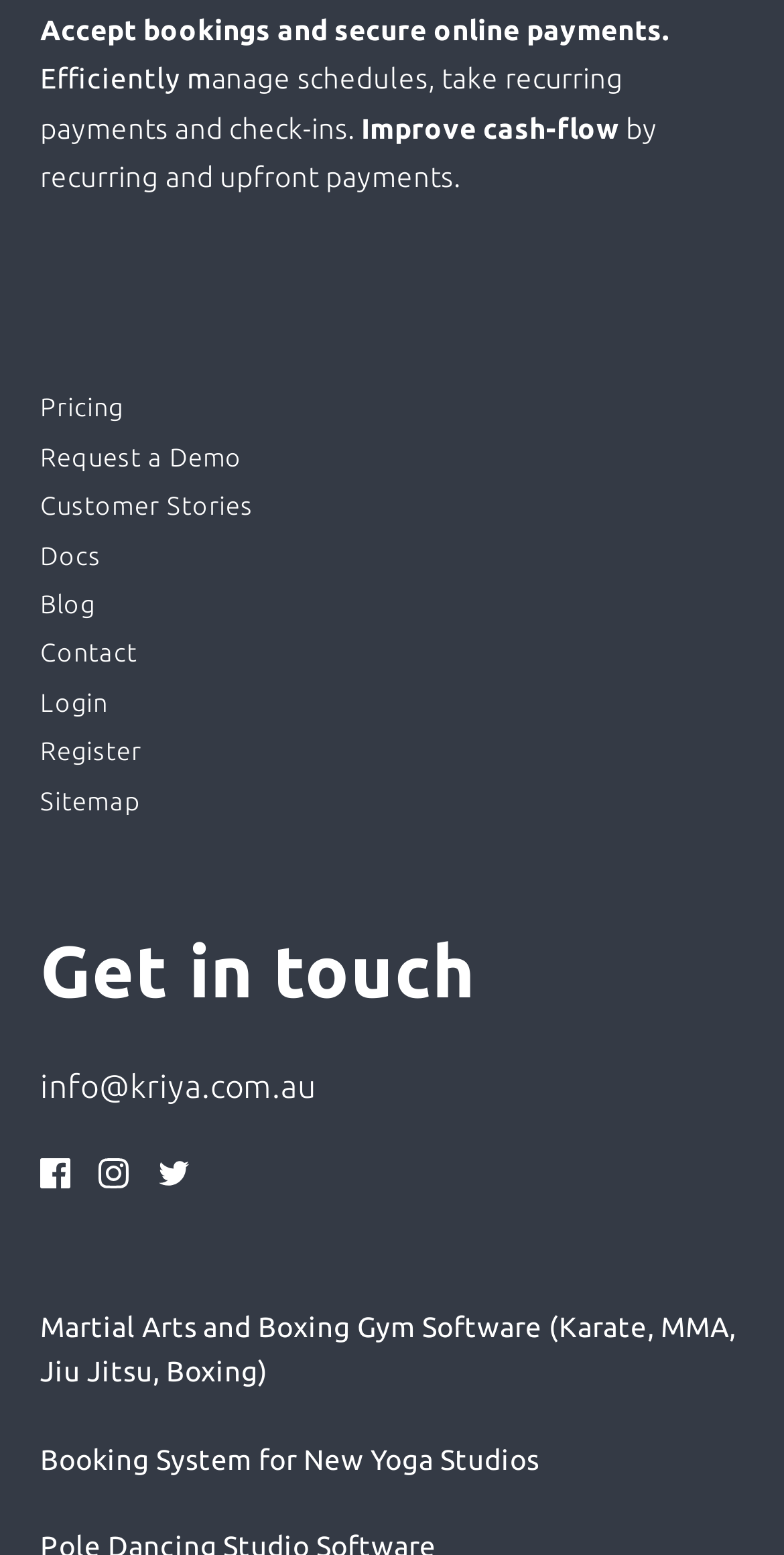What type of businesses can use this software?
Please provide a detailed and comprehensive answer to the question.

The webpage mentions 'Martial Arts and Boxing Gym Software' and 'Booking System for New Yoga Studios' as specific use cases, indicating that the software is designed for these types of businesses.